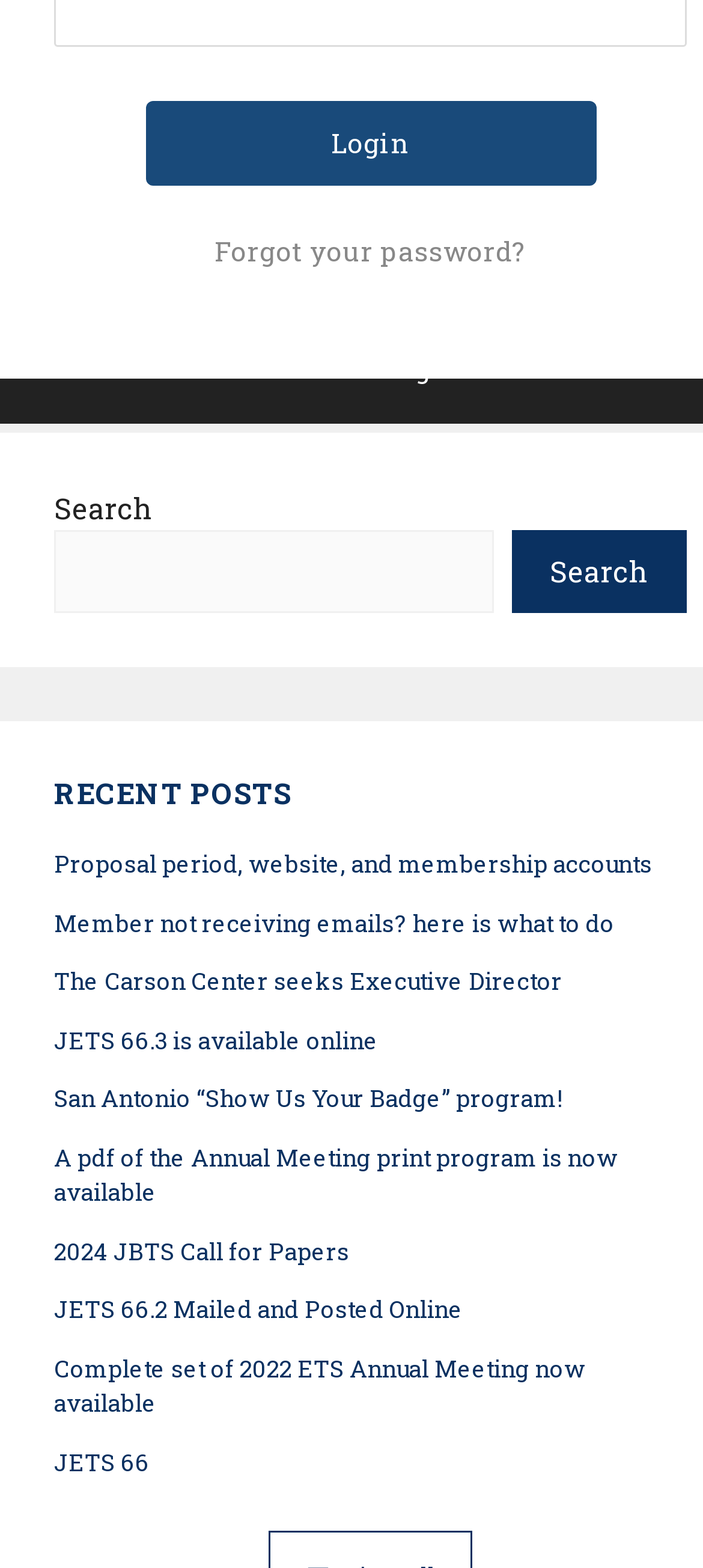Give a short answer using one word or phrase for the question:
What is the copyright year range of the website?

1949-2024